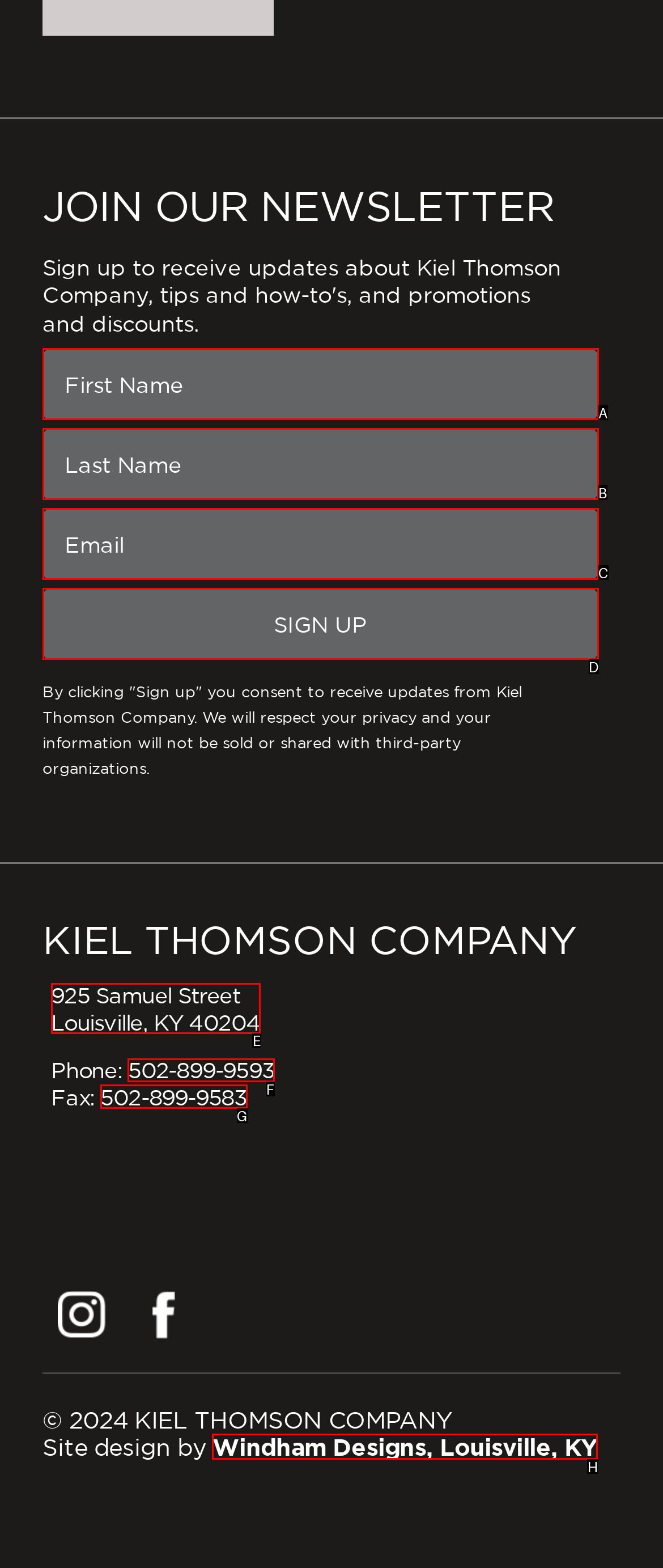Show which HTML element I need to click to perform this task: Call phone number Answer with the letter of the correct choice.

F